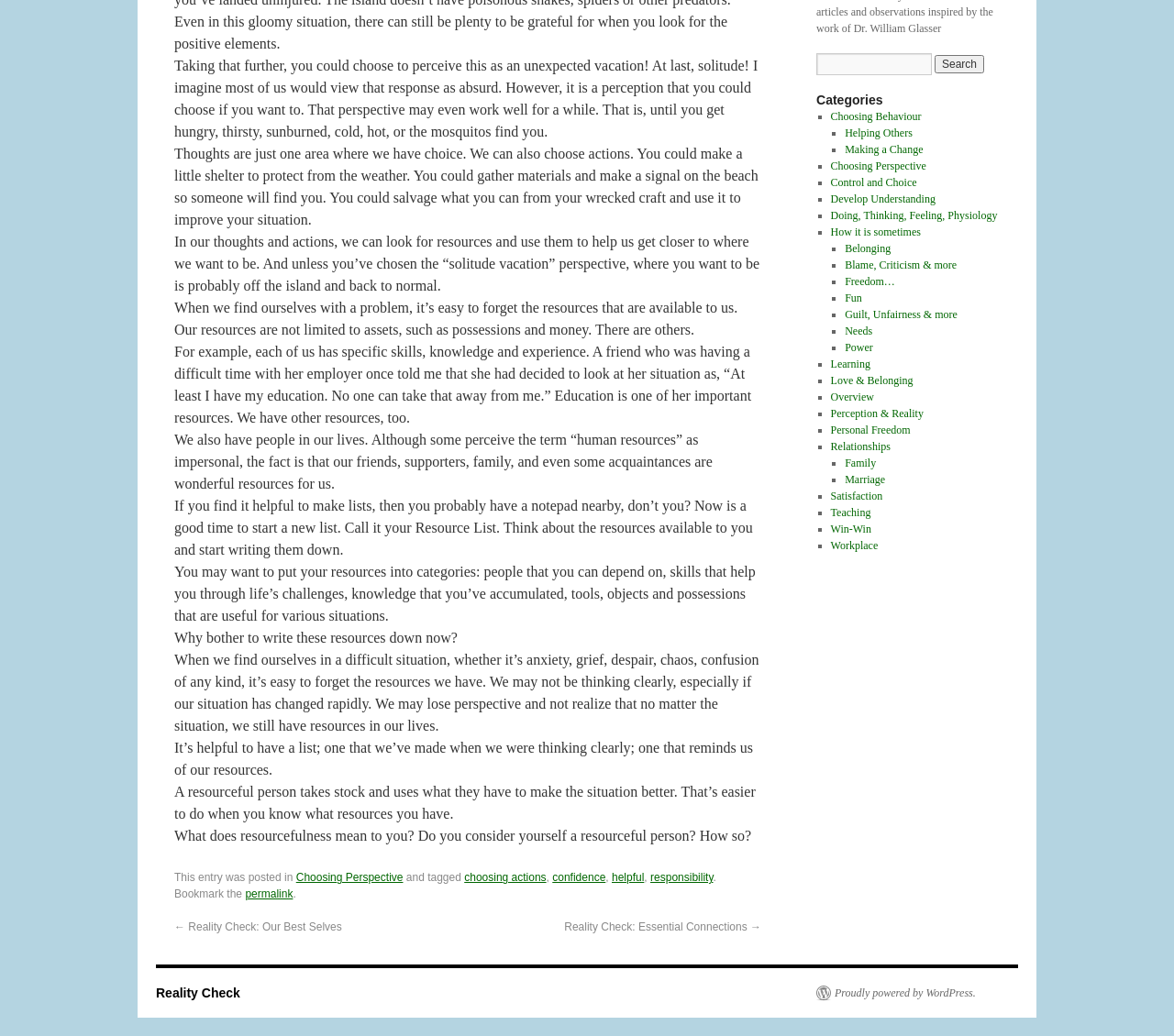Based on the element description Back to top, identify the bounding box coordinates for the UI element. The coordinates should be in the format (top-left x, top-left y, bottom-right x, bottom-right y) and within the 0 to 1 range.

None